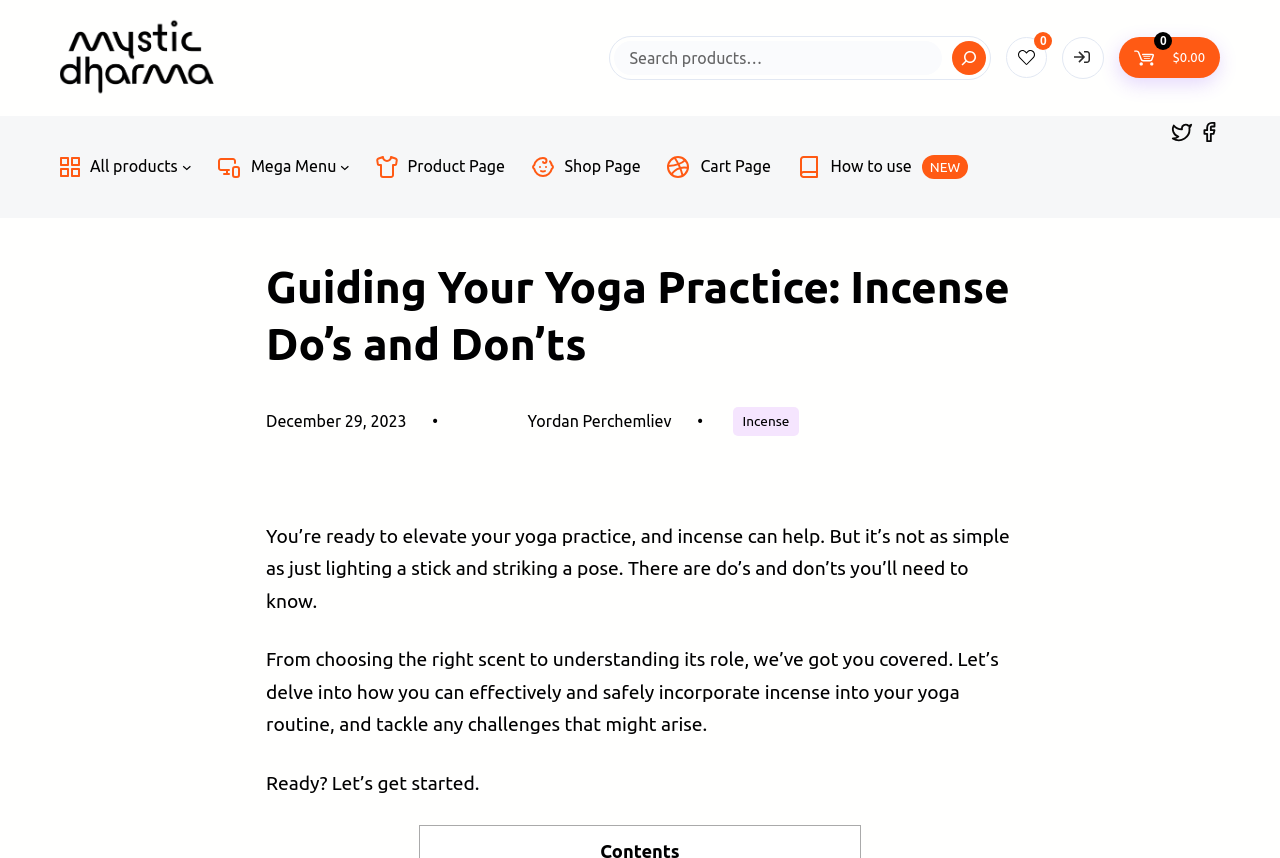Identify the bounding box coordinates of the clickable region to carry out the given instruction: "View the post about Youth Theater".

None